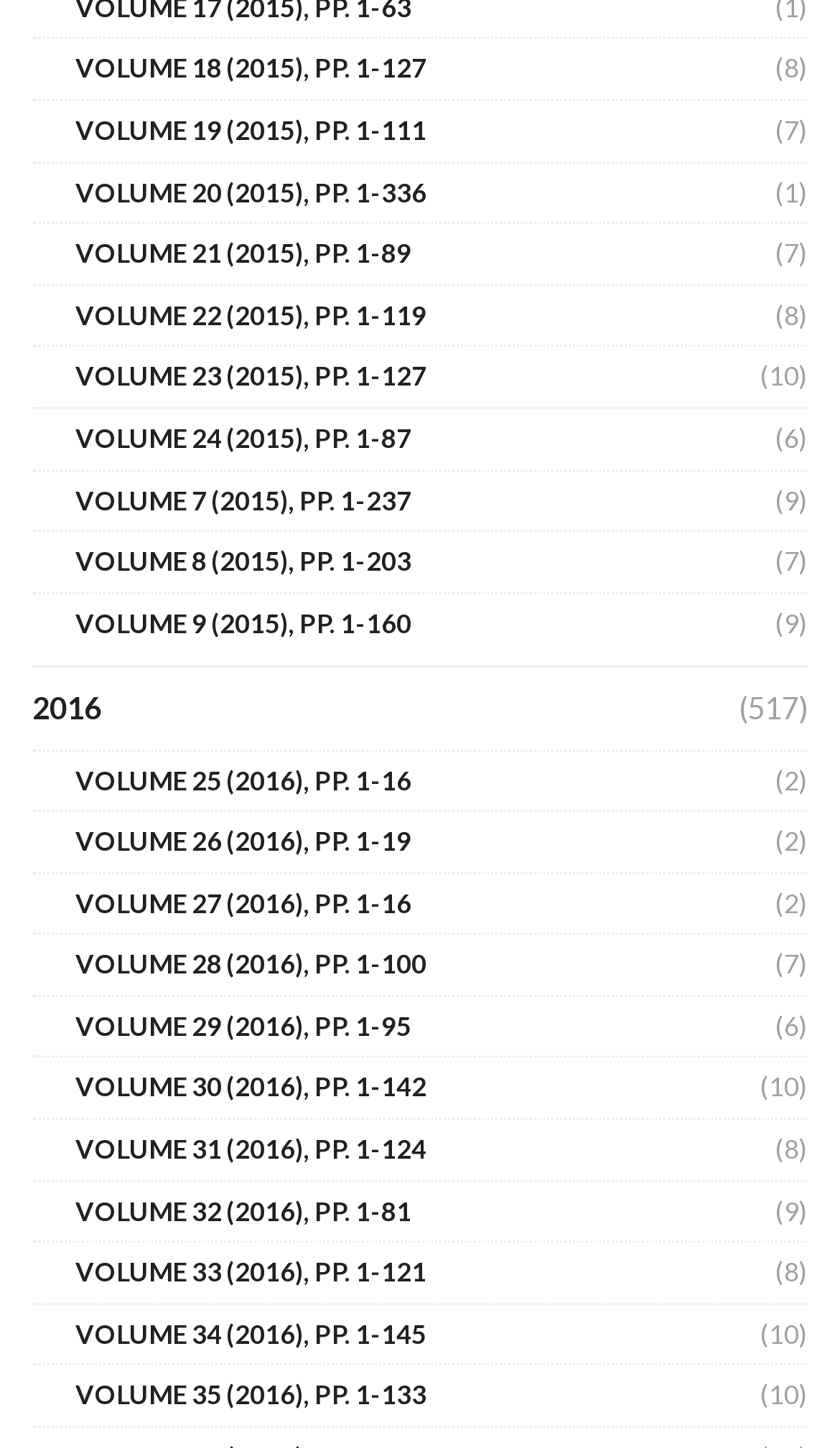Find the bounding box coordinates of the element to click in order to complete the given instruction: "Check latest news."

None